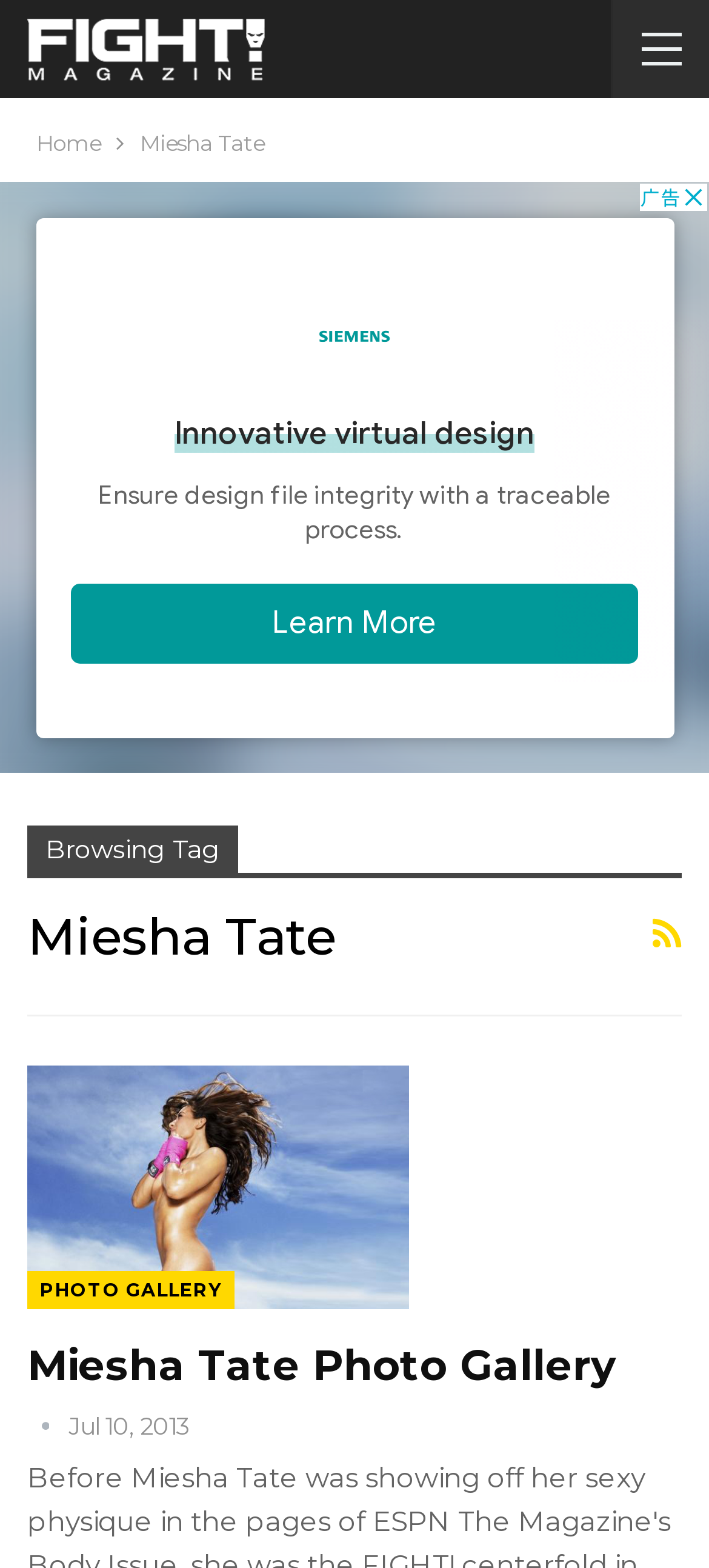How many links are there in the photo gallery section? Refer to the image and provide a one-word or short phrase answer.

3